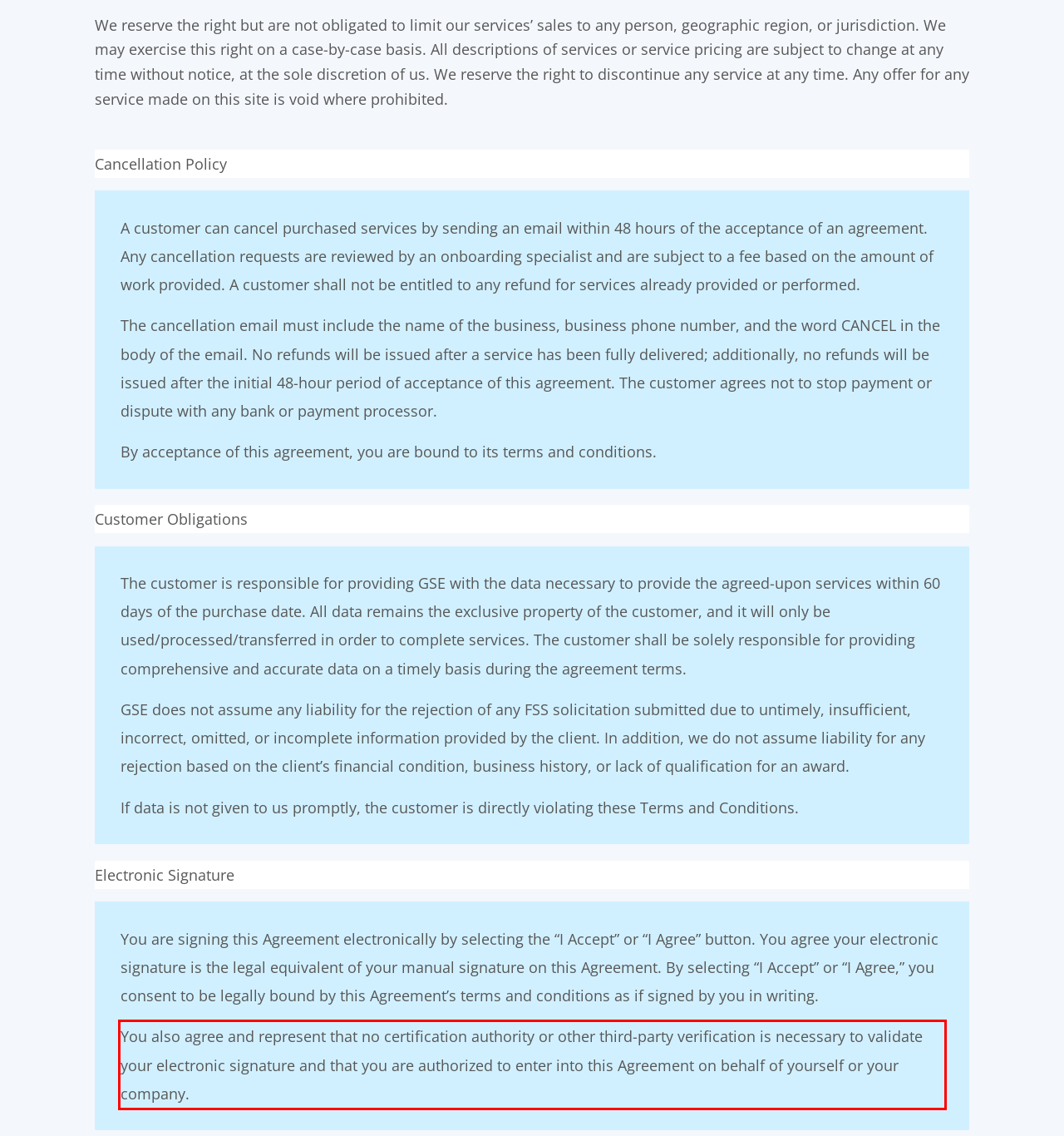Locate the red bounding box in the provided webpage screenshot and use OCR to determine the text content inside it.

You also agree and represent that no certification authority or other third-party verification is necessary to validate your electronic signature and that you are authorized to enter into this Agreement on behalf of yourself or your company.